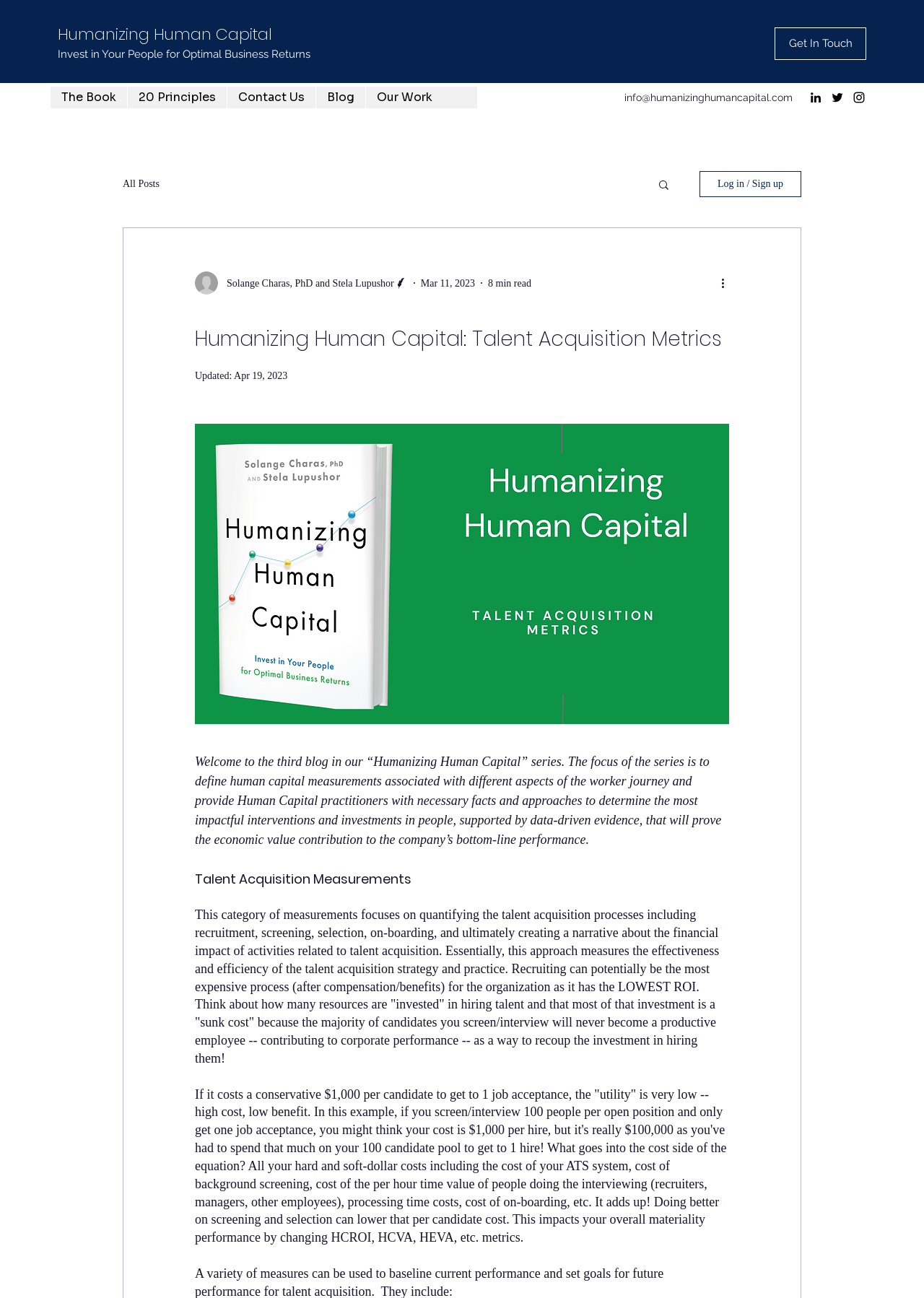Who are the authors of the blog post?
Look at the image and provide a short answer using one word or a phrase.

Solange Charas, PhD and Stela Lupushor